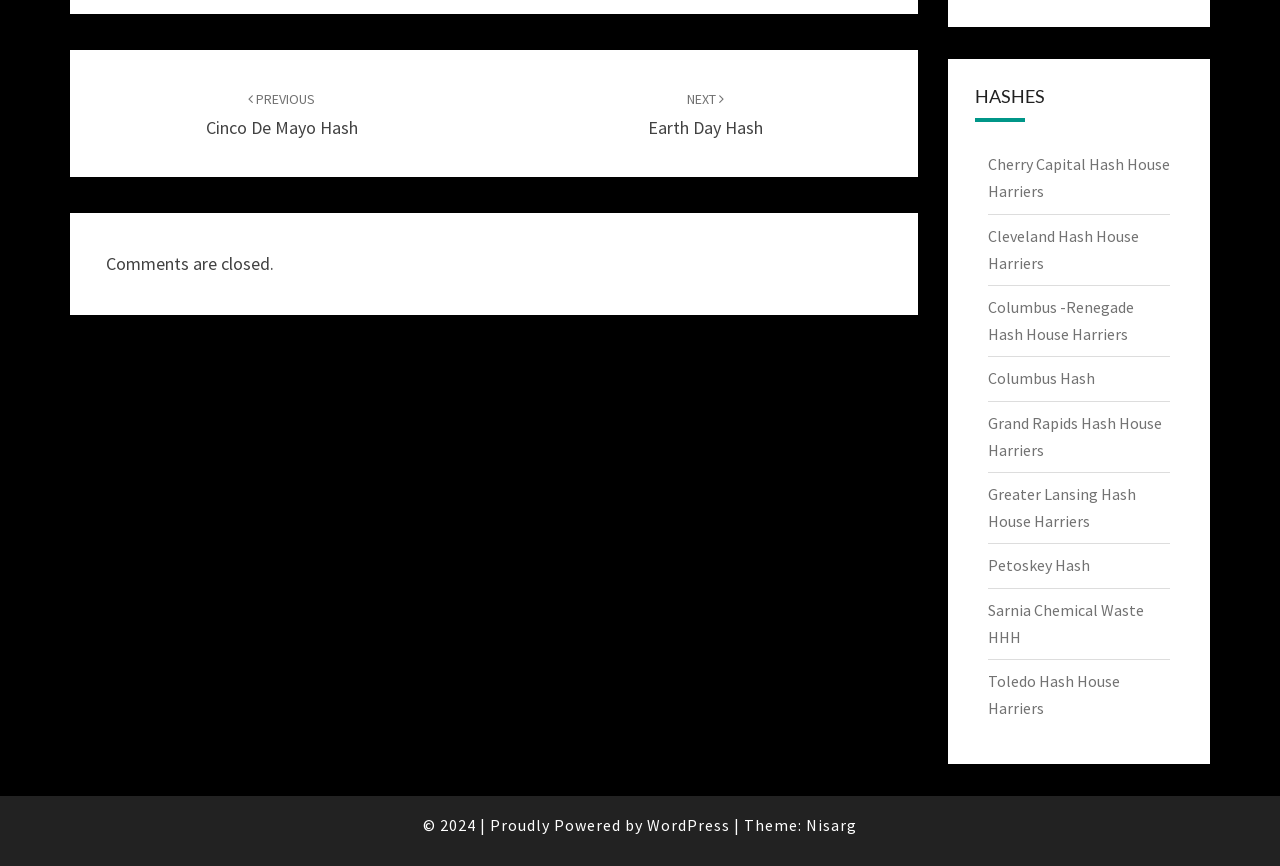Analyze the image and give a detailed response to the question:
What is the theme of the website?

The theme of the website can be found at the bottom of the page, where it says 'Theme: Nisarg'.